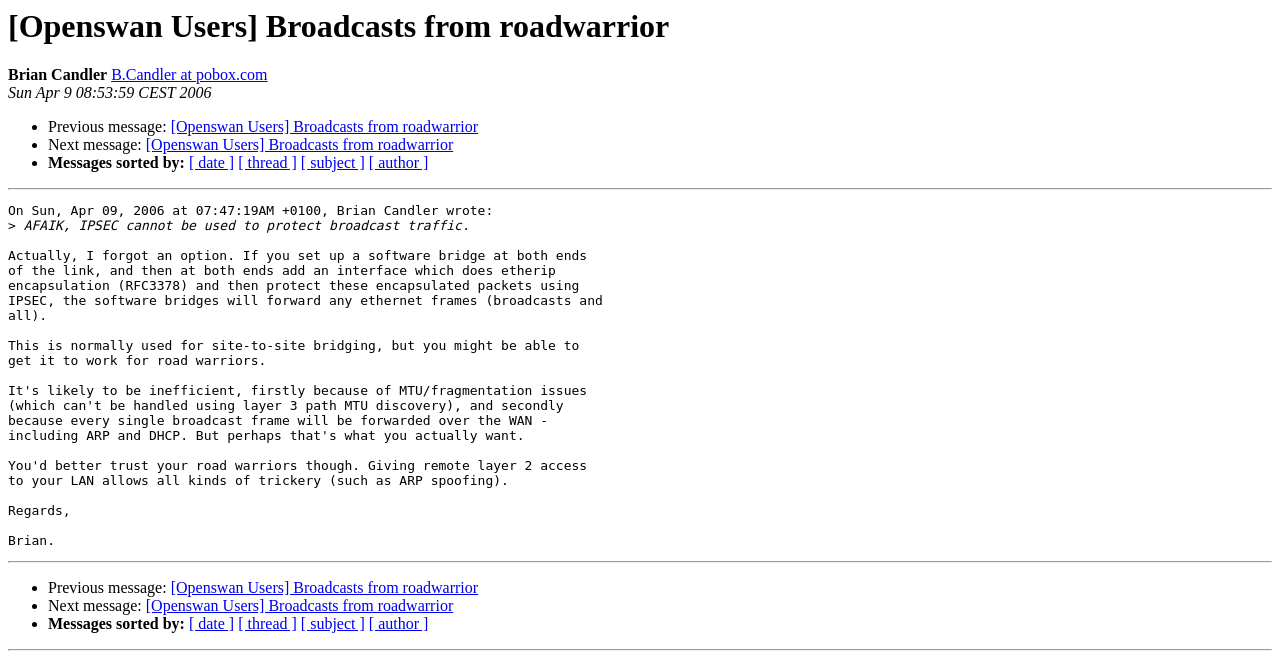Could you find the bounding box coordinates of the clickable area to complete this instruction: "View next message"?

[0.114, 0.208, 0.354, 0.234]